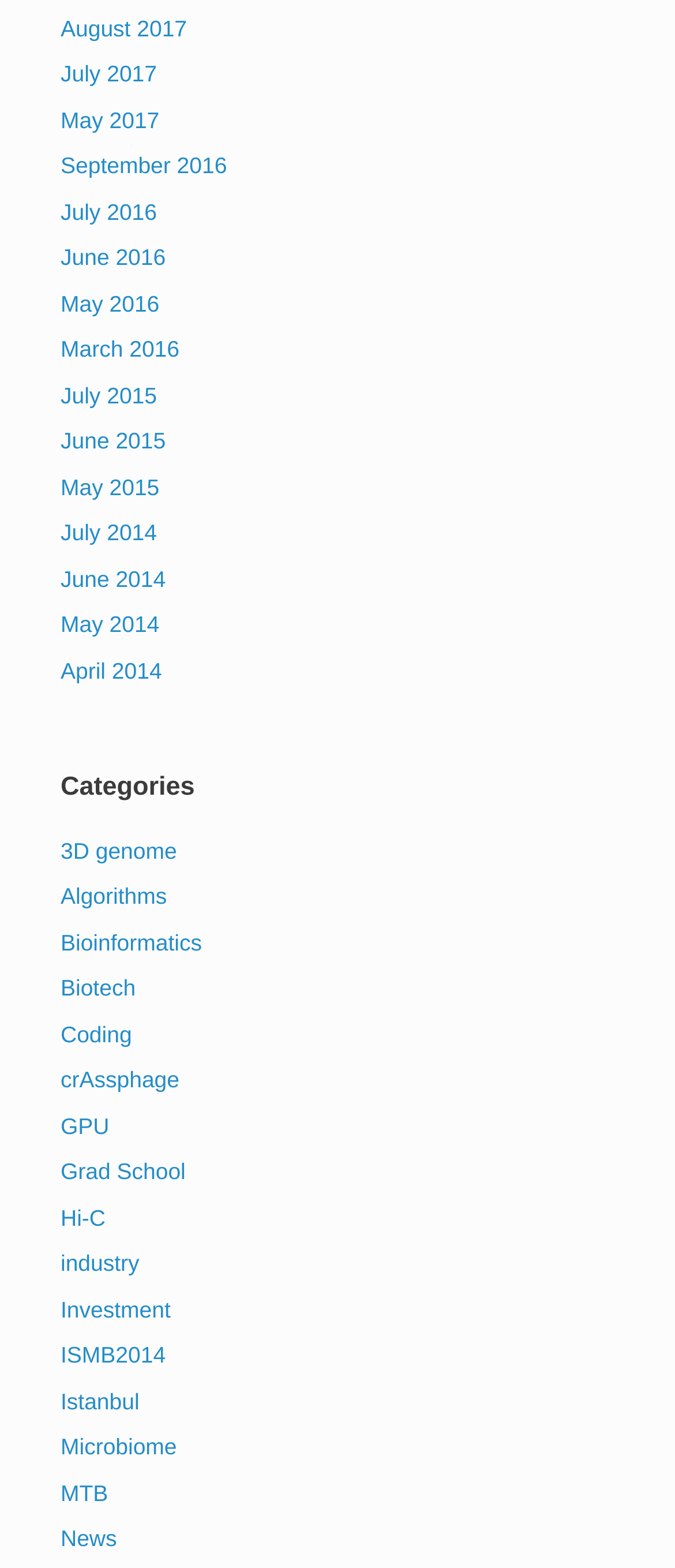How many links are related to a specific year?
Examine the webpage screenshot and provide an in-depth answer to the question.

I counted the number of links that are related to a specific year, such as 'August 2017', 'July 2017', etc., and found 12 links in total.